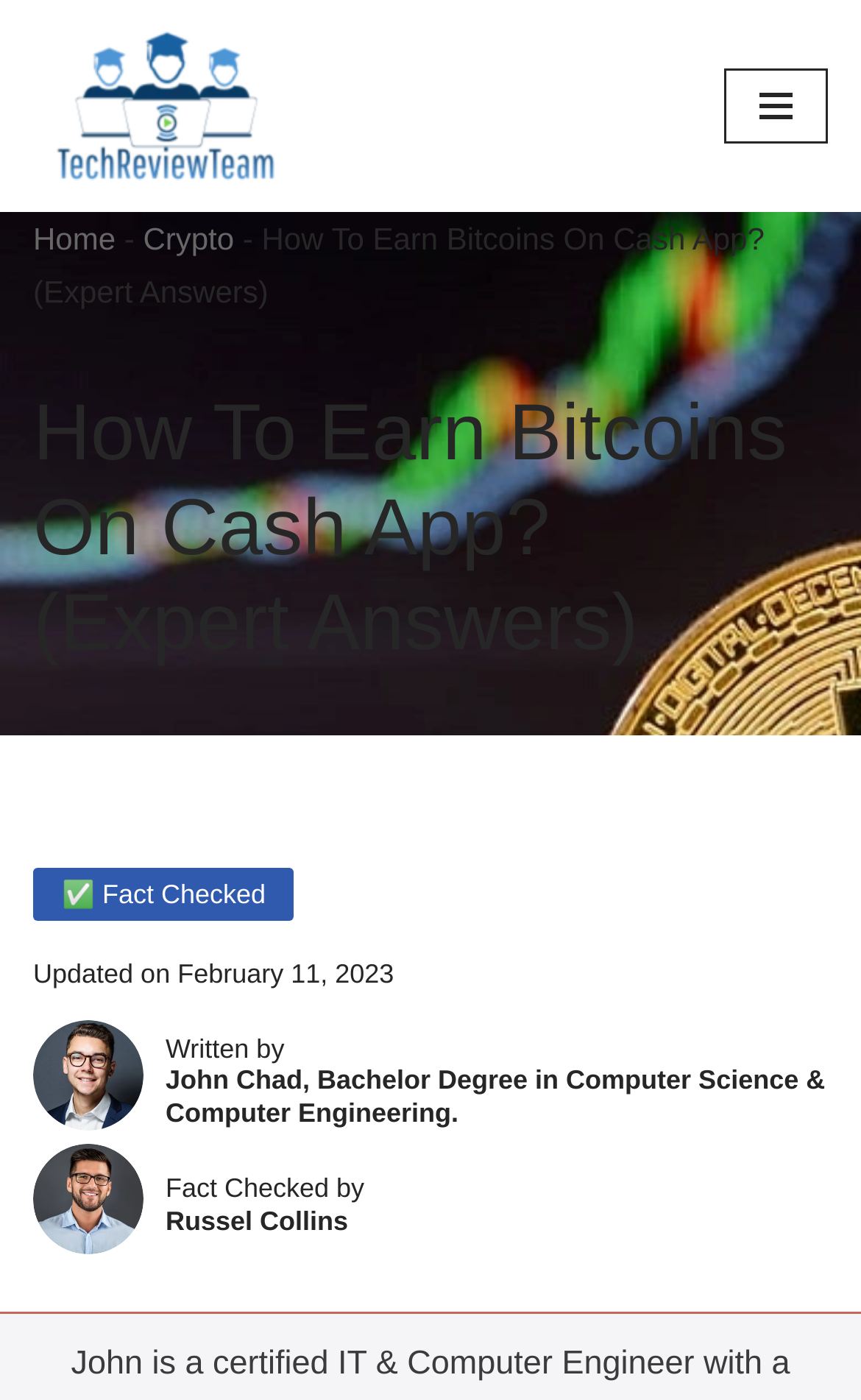Identify the text that serves as the heading for the webpage and generate it.

How To Earn Bitcoins On Cash App? (Expert Answers)